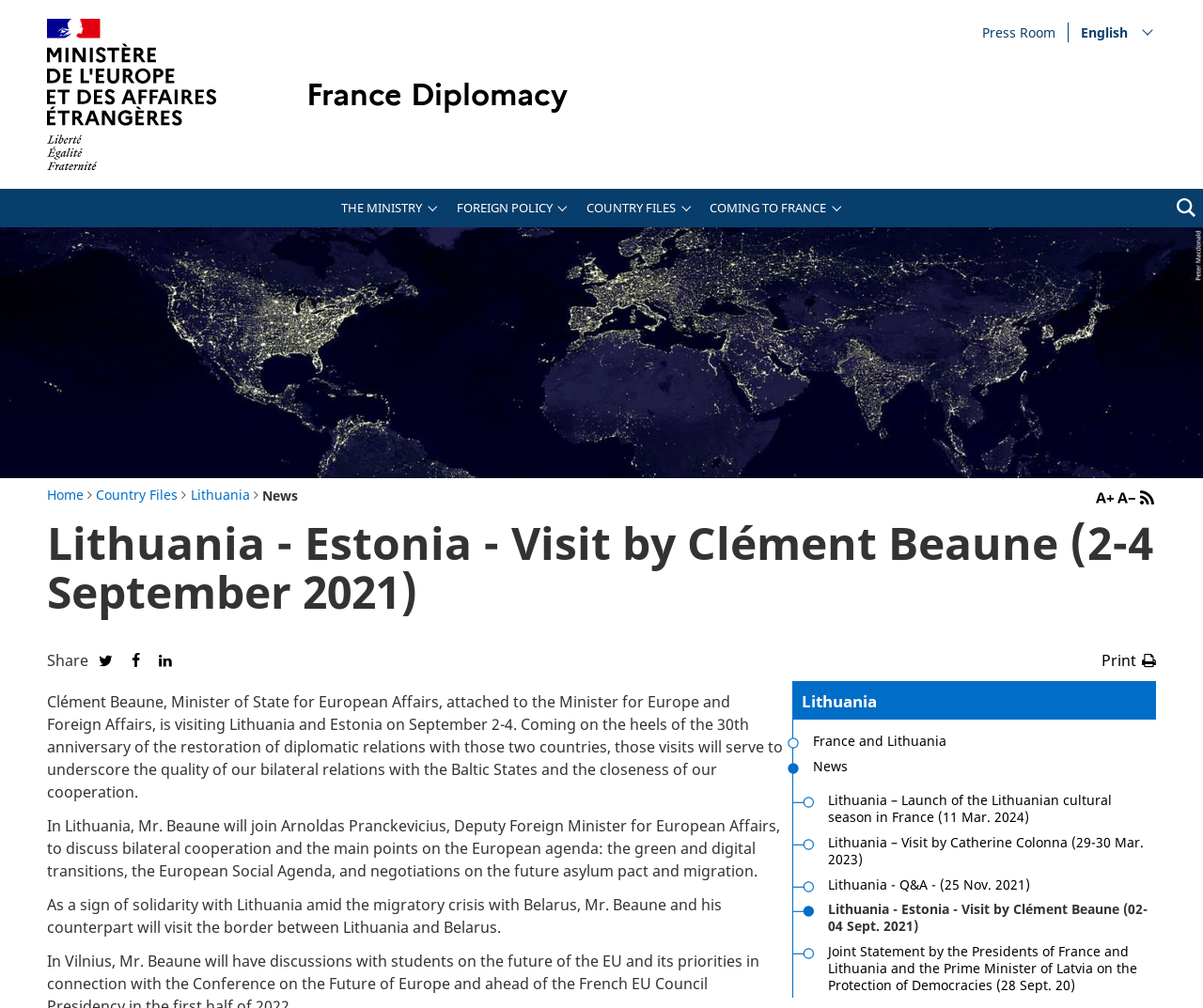Please identify the bounding box coordinates for the region that you need to click to follow this instruction: "Check out Joe Lauher and Paul Reardon".

None